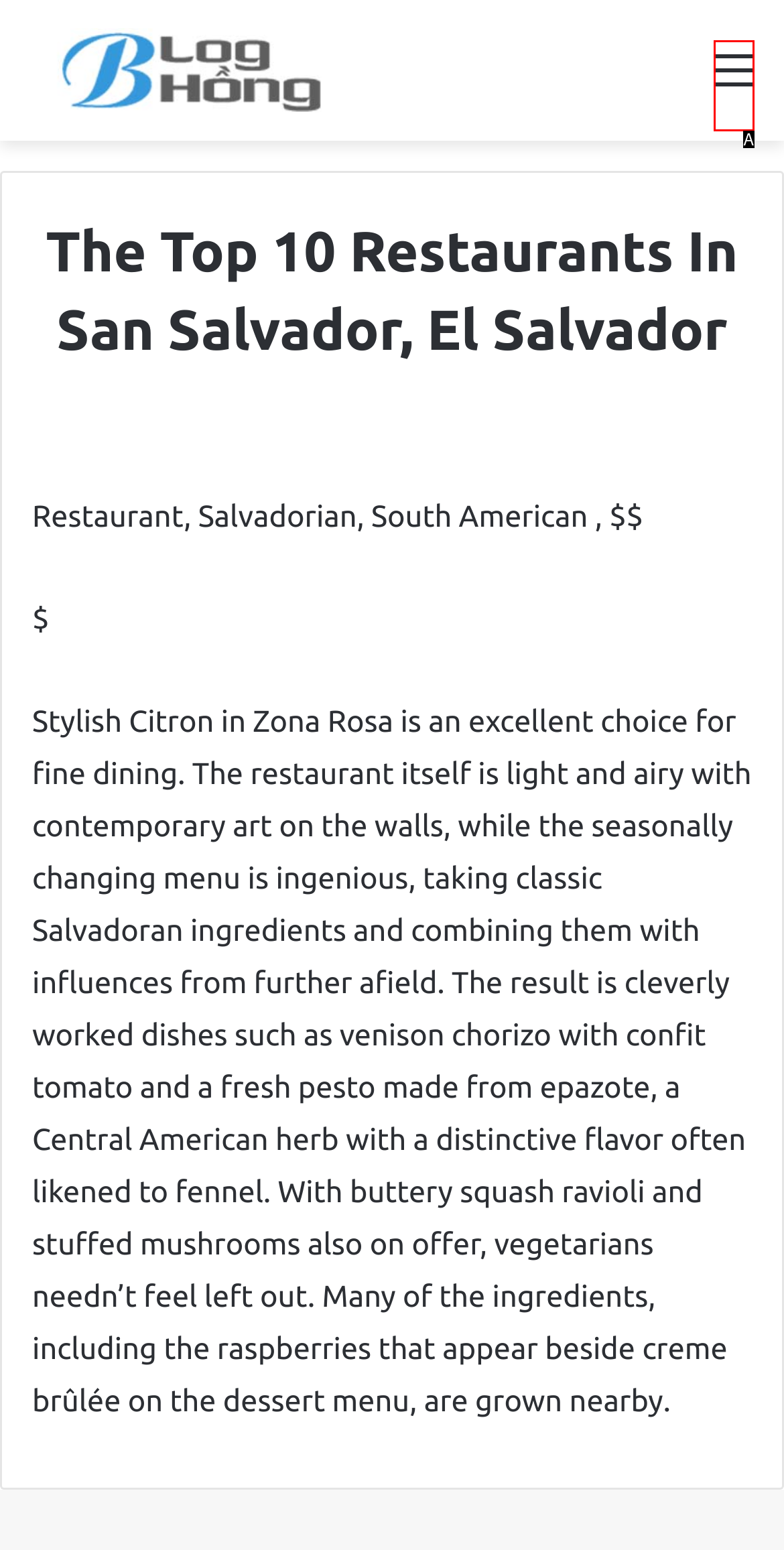Tell me which one HTML element best matches the description: Menu
Answer with the option's letter from the given choices directly.

A